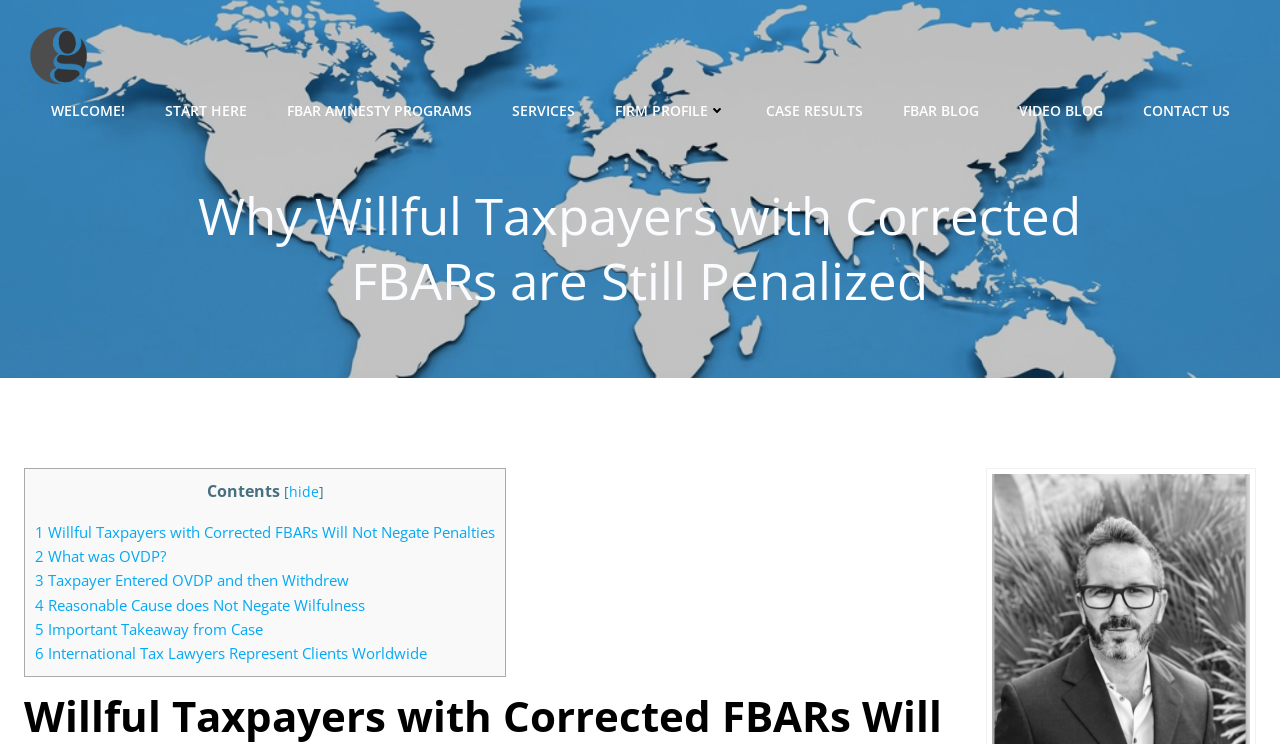Specify the bounding box coordinates for the region that must be clicked to perform the given instruction: "Explore the FBAR BLOG".

[0.705, 0.134, 0.764, 0.163]